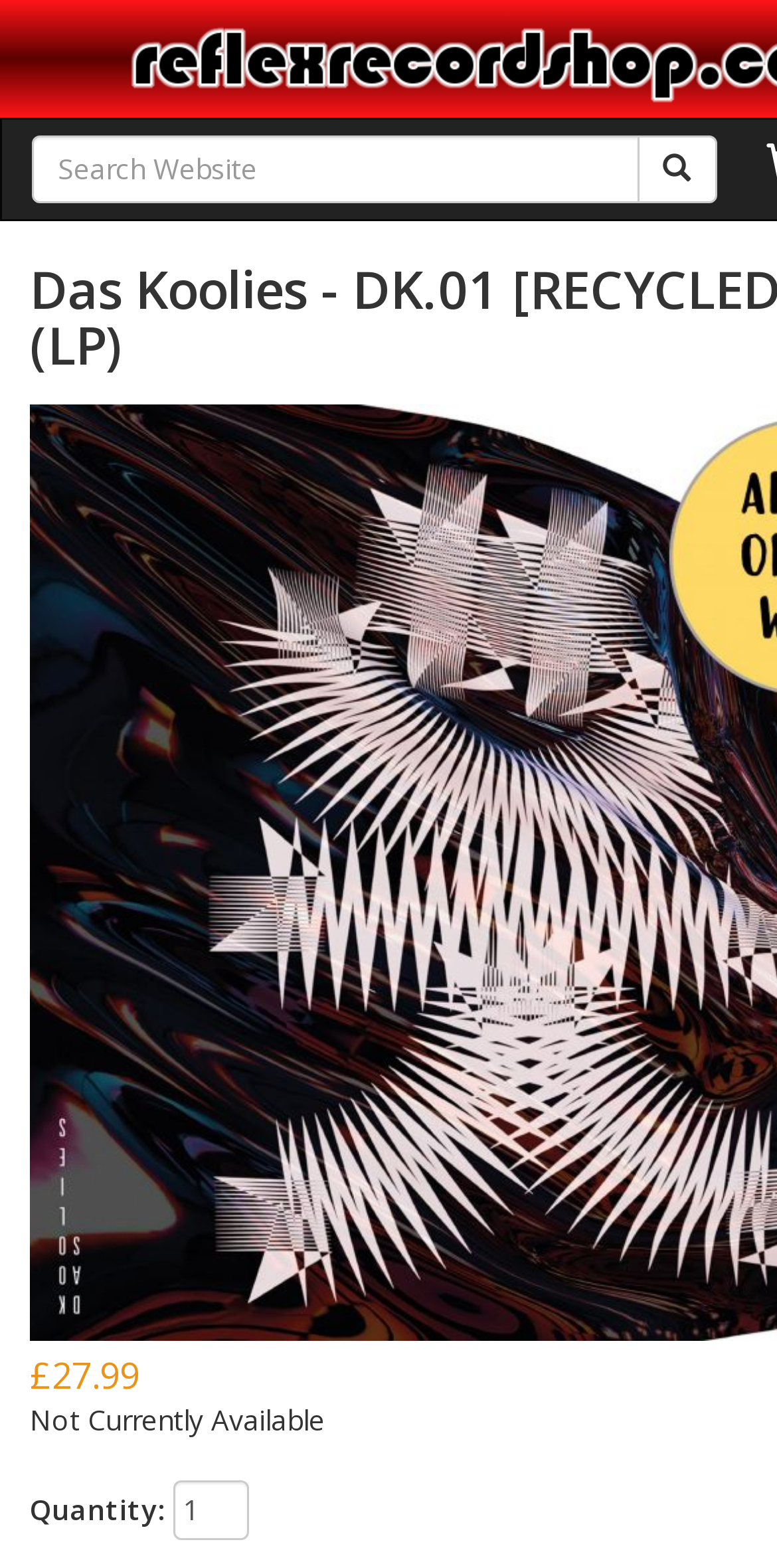What is the symbol on the button next to the search textbox?
Please provide a single word or phrase answer based on the image.

